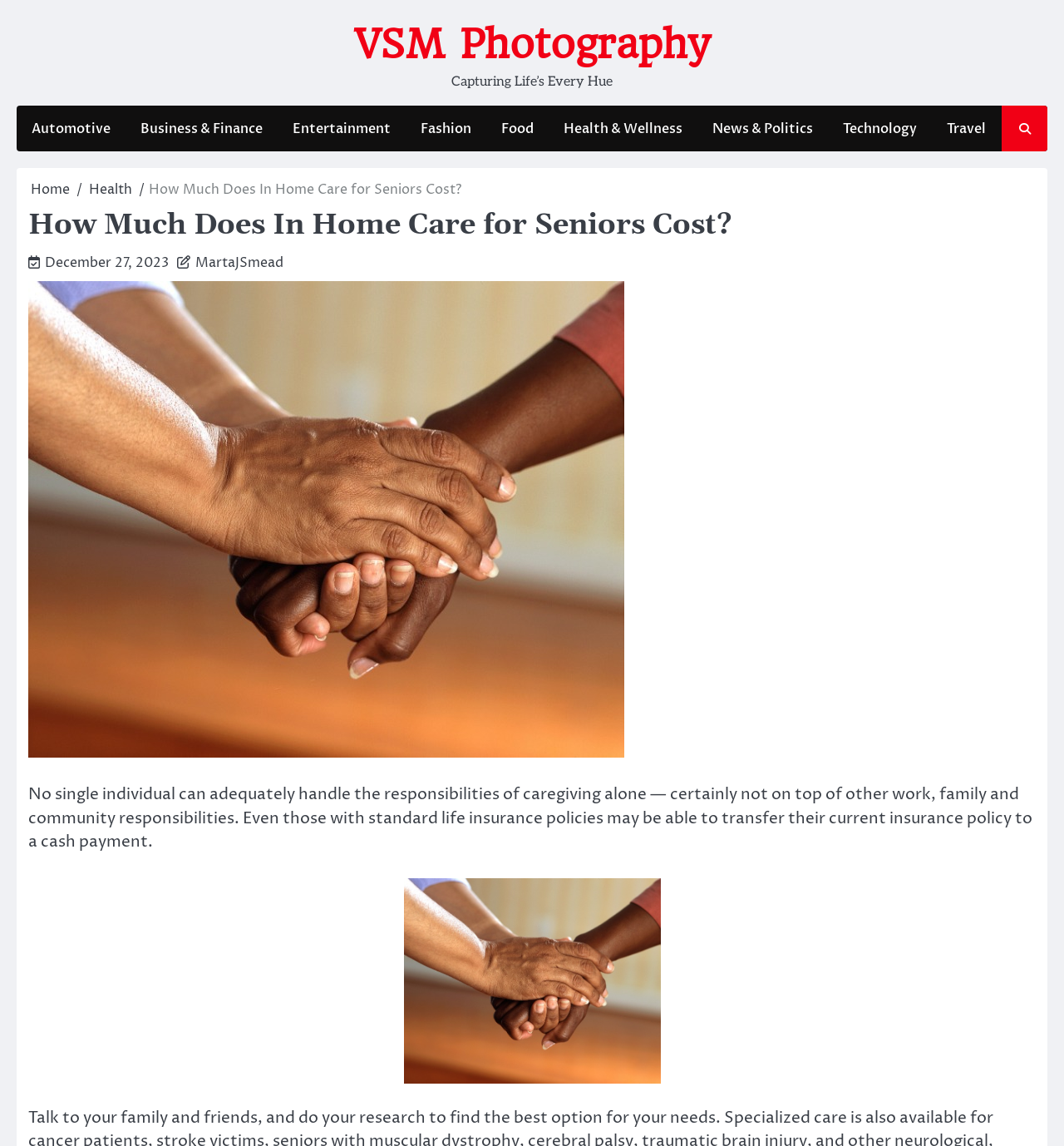Please provide the bounding box coordinates in the format (top-left x, top-left y, bottom-right x, bottom-right y). Remember, all values are floating point numbers between 0 and 1. What is the bounding box coordinate of the region described as: VSM Photography

[0.334, 0.018, 0.666, 0.059]